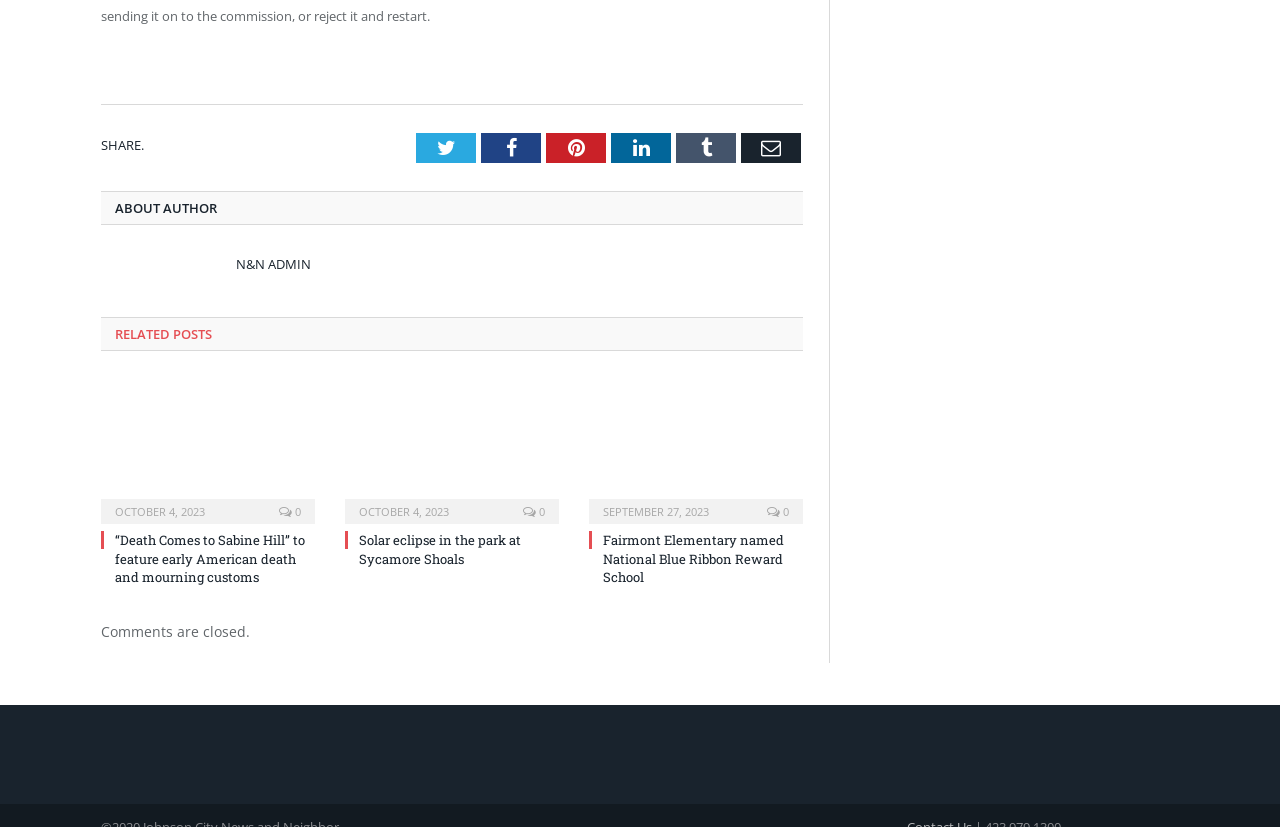Specify the bounding box coordinates of the area to click in order to execute this command: 'View related post 'Death Comes to Sabine Hill''. The coordinates should consist of four float numbers ranging from 0 to 1, and should be formatted as [left, top, right, bottom].

[0.079, 0.459, 0.246, 0.628]